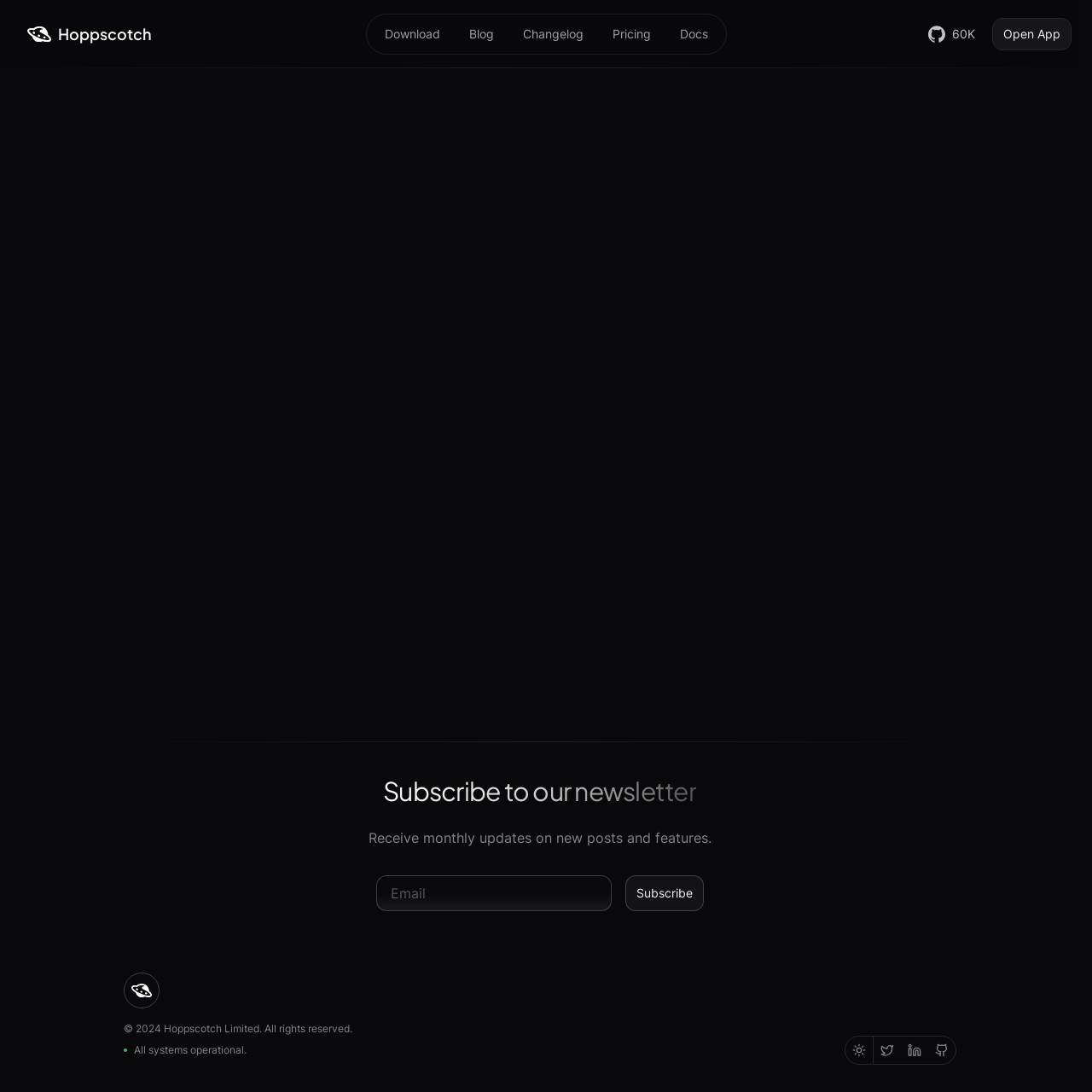How many navigation links are there?
Please answer using one word or phrase, based on the screenshot.

6